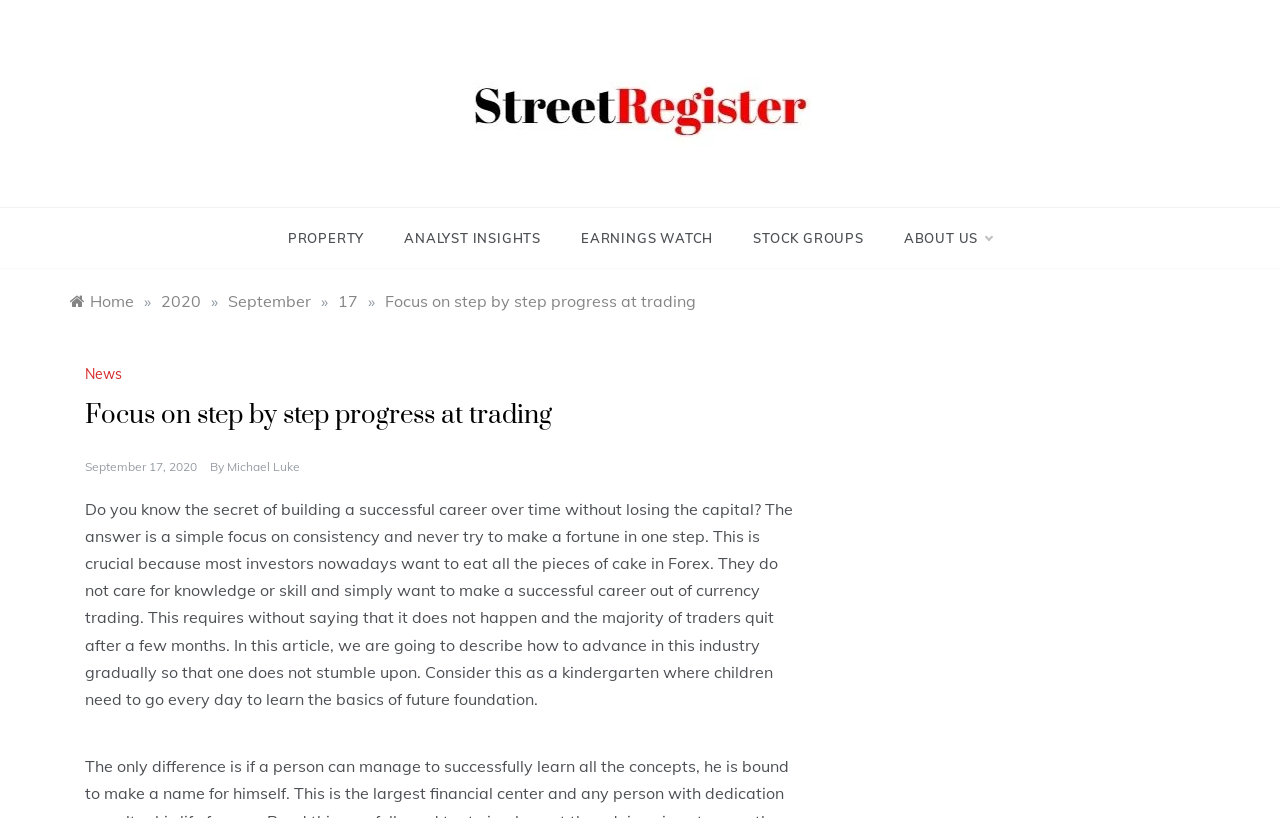Please specify the bounding box coordinates for the clickable region that will help you carry out the instruction: "Go to 'ABOUT US' page".

[0.69, 0.254, 0.775, 0.328]